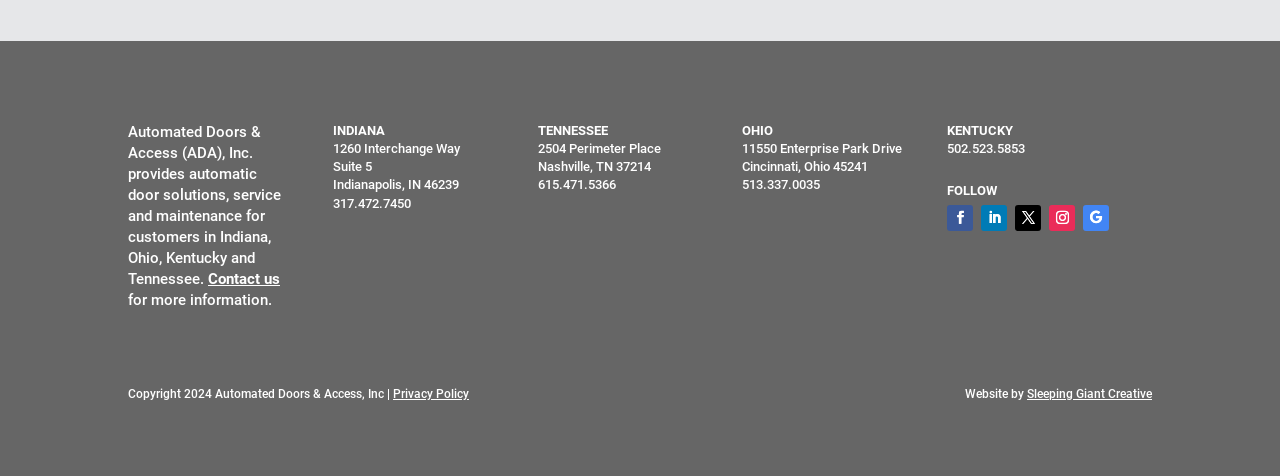Please identify the bounding box coordinates of the region to click in order to complete the task: "View Tennessee office information". The coordinates must be four float numbers between 0 and 1, specified as [left, top, right, bottom].

[0.42, 0.258, 0.475, 0.29]